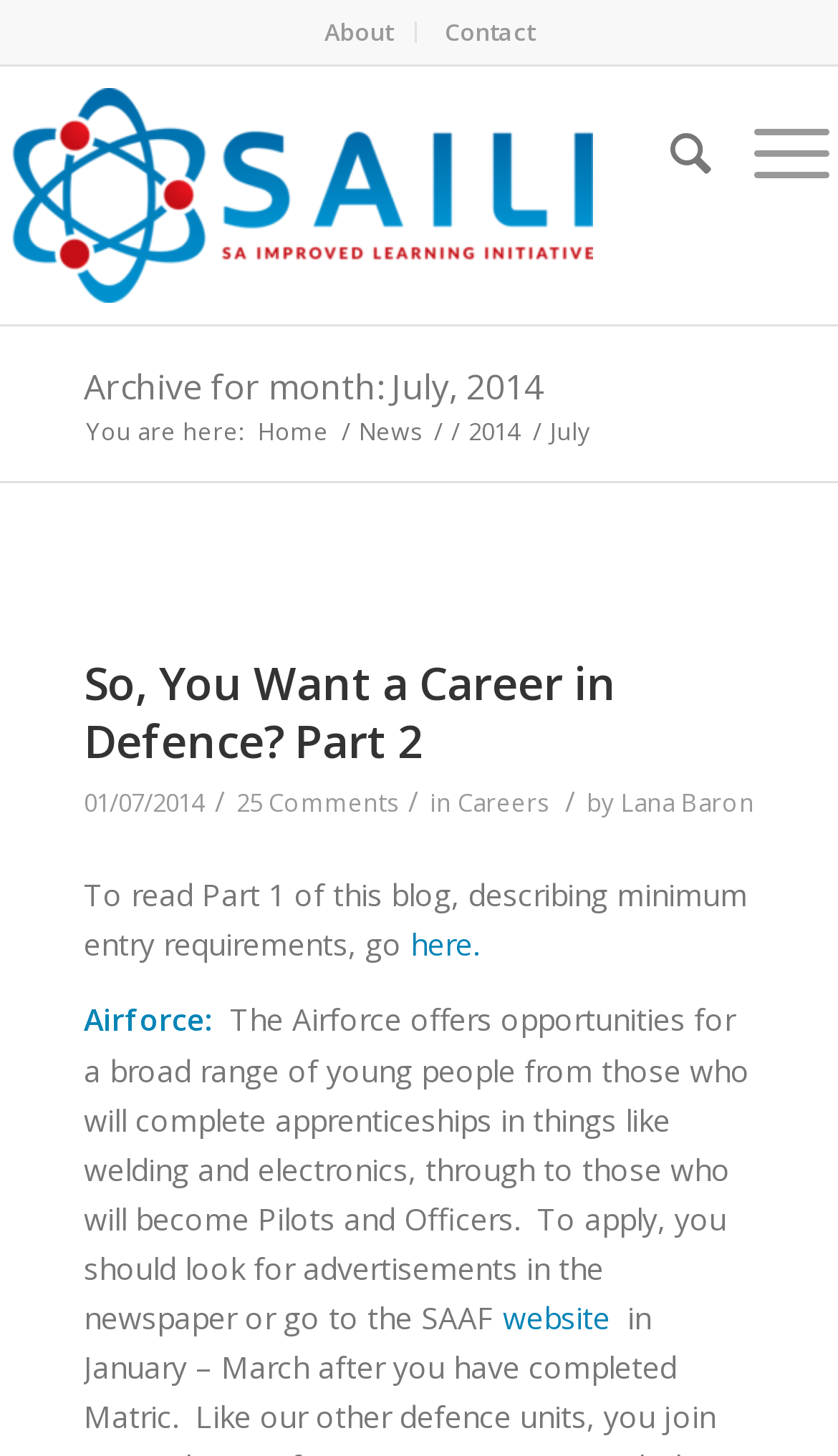Please find the bounding box coordinates of the clickable region needed to complete the following instruction: "go to Home page". The bounding box coordinates must consist of four float numbers between 0 and 1, i.e., [left, top, right, bottom].

[0.3, 0.284, 0.4, 0.306]